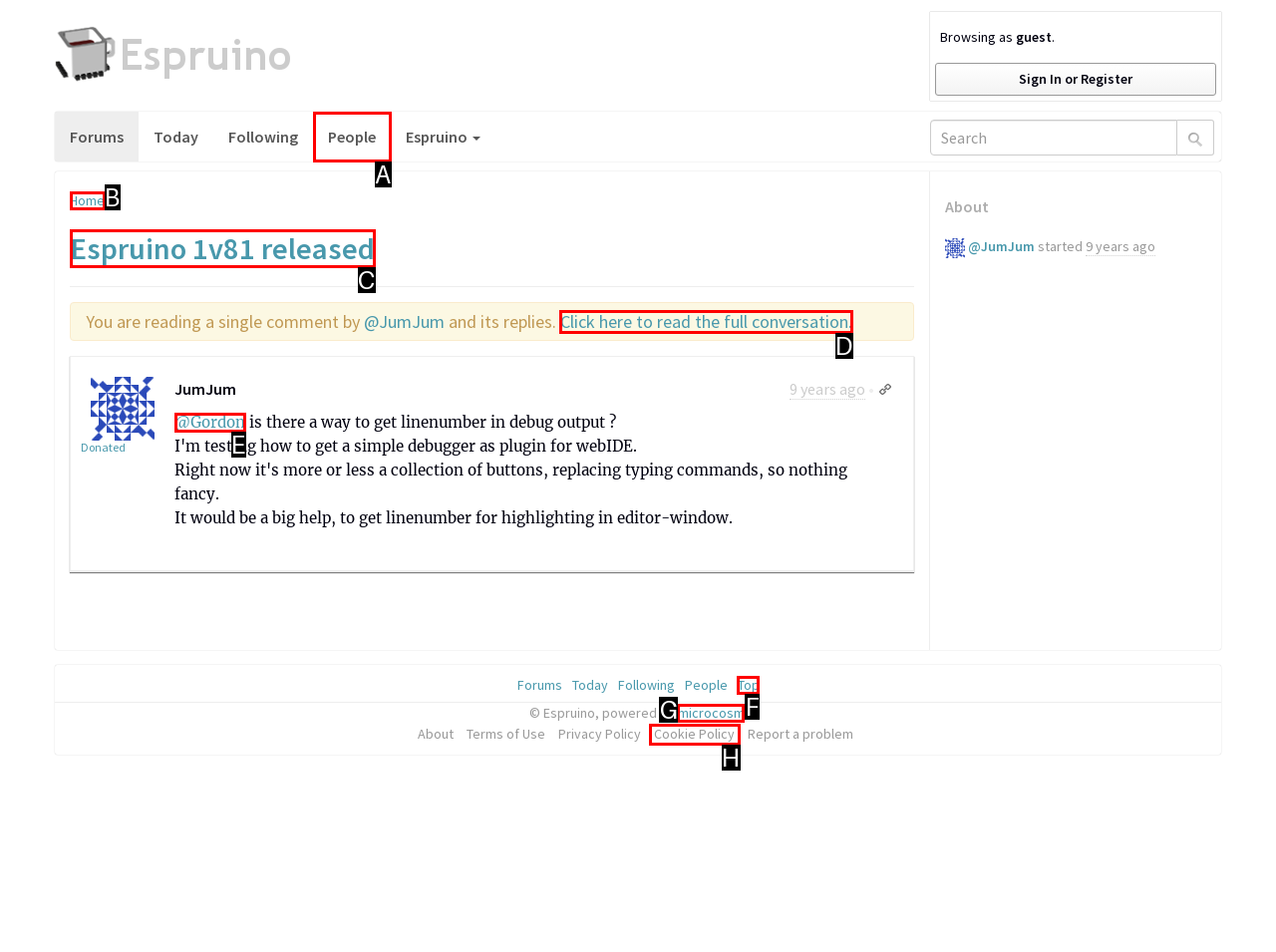Identify the correct option to click in order to accomplish the task: Search for resources Provide your answer with the letter of the selected choice.

None